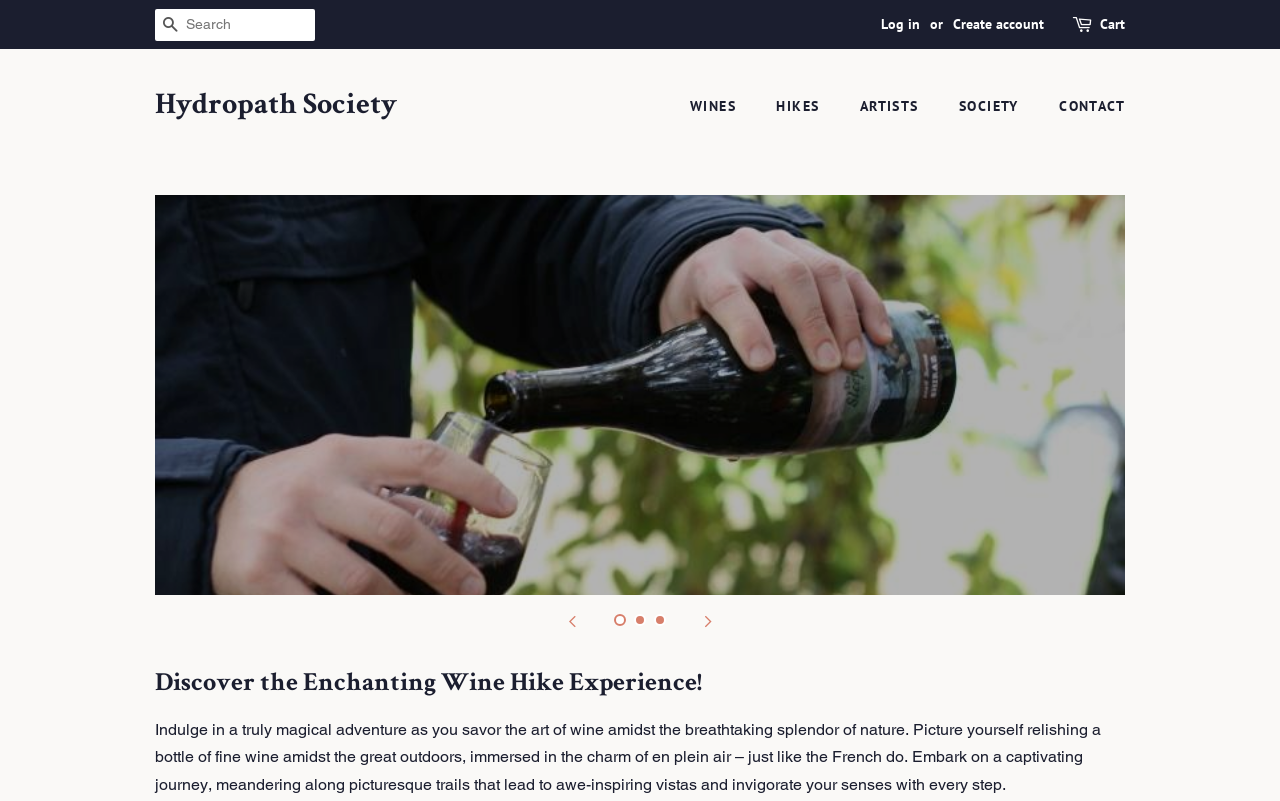Determine the bounding box coordinates of the clickable region to carry out the instruction: "Click on the 'Headlines' link".

None